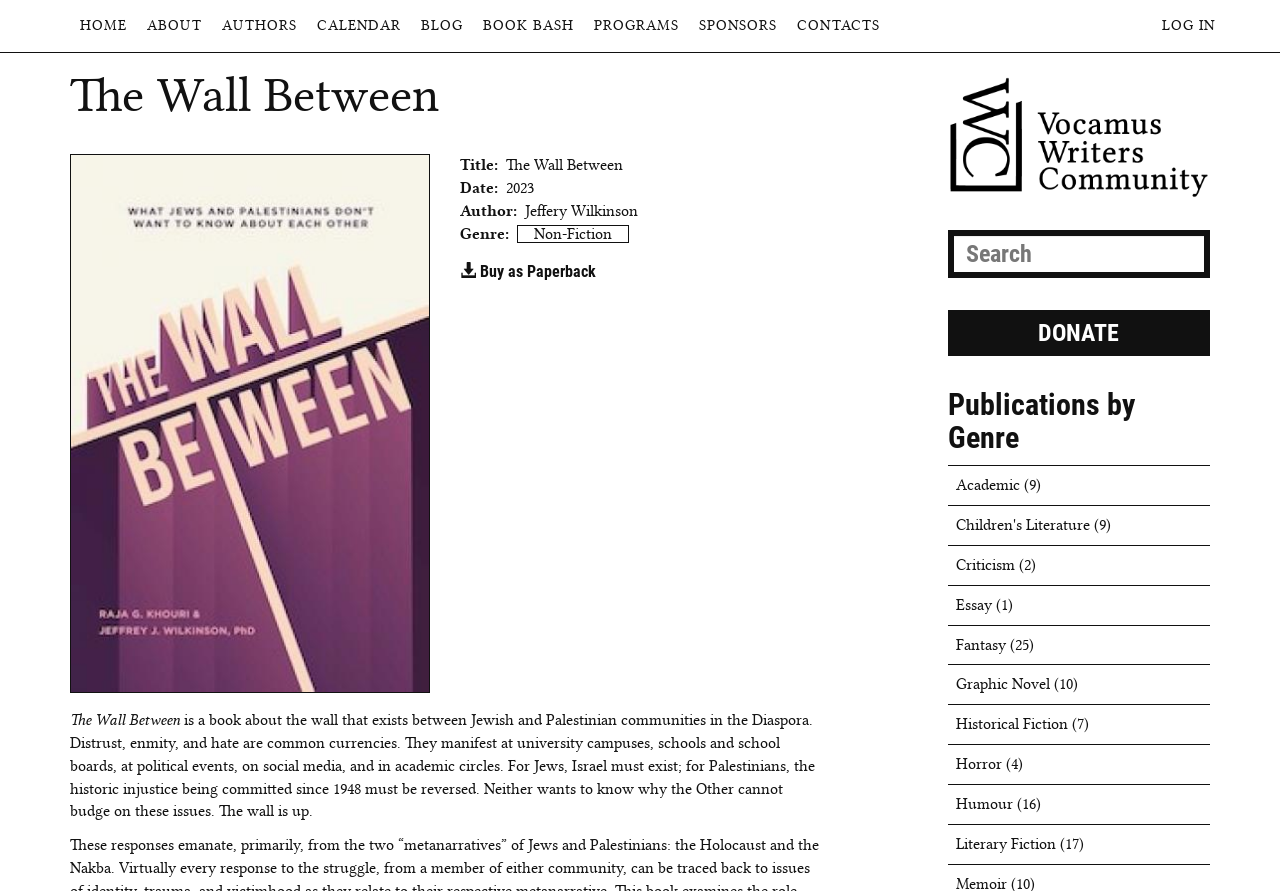Who is the author of this book?
Please utilize the information in the image to give a detailed response to the question.

I found the author's name by looking at the link element that says 'Jeffery Wilkinson' which is located below the 'Author' static text element.